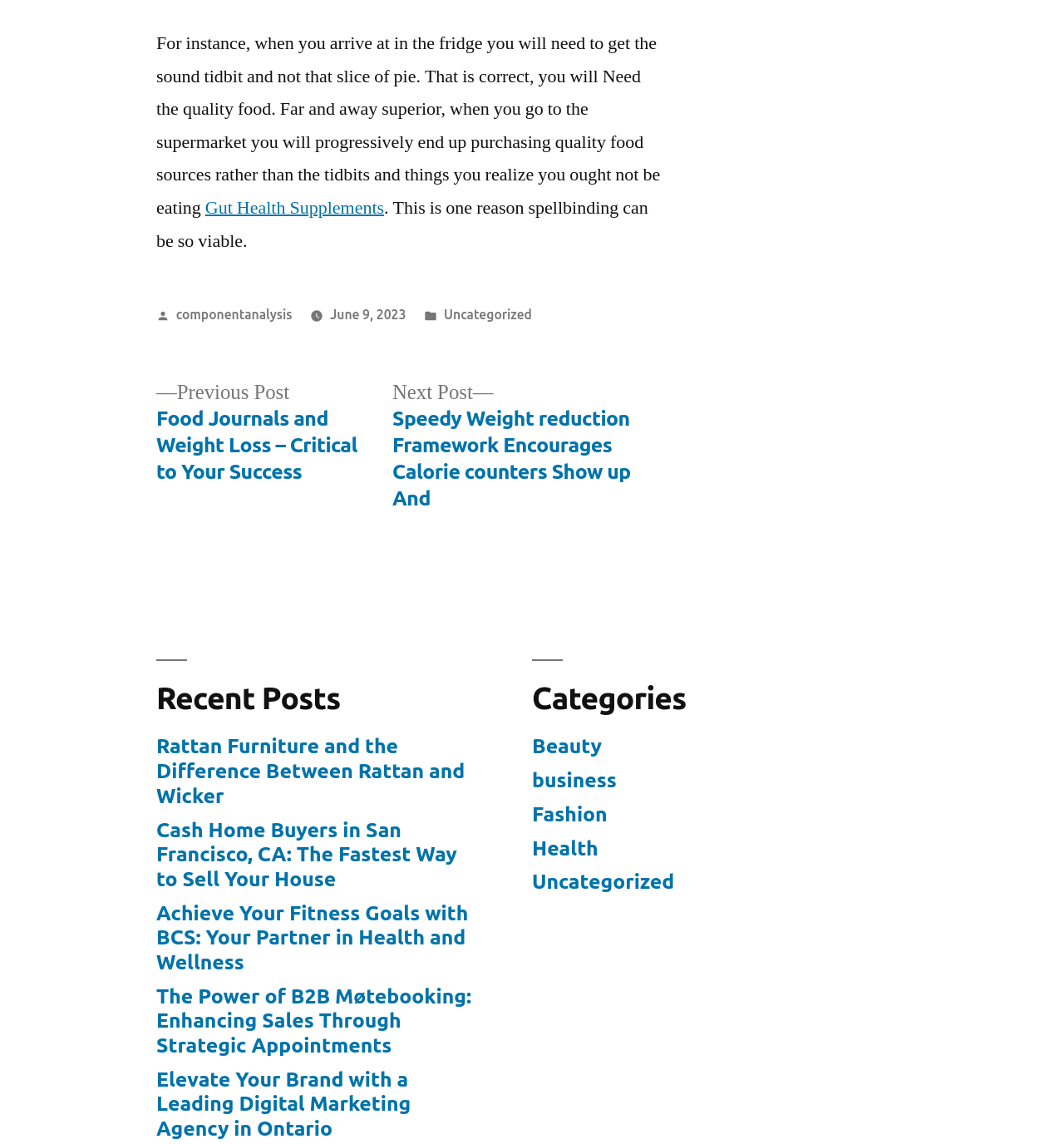Please identify the bounding box coordinates of the element's region that needs to be clicked to fulfill the following instruction: "View the next post about Speedy Weight reduction Framework". The bounding box coordinates should consist of four float numbers between 0 and 1, i.e., [left, top, right, bottom].

[0.369, 0.332, 0.593, 0.448]